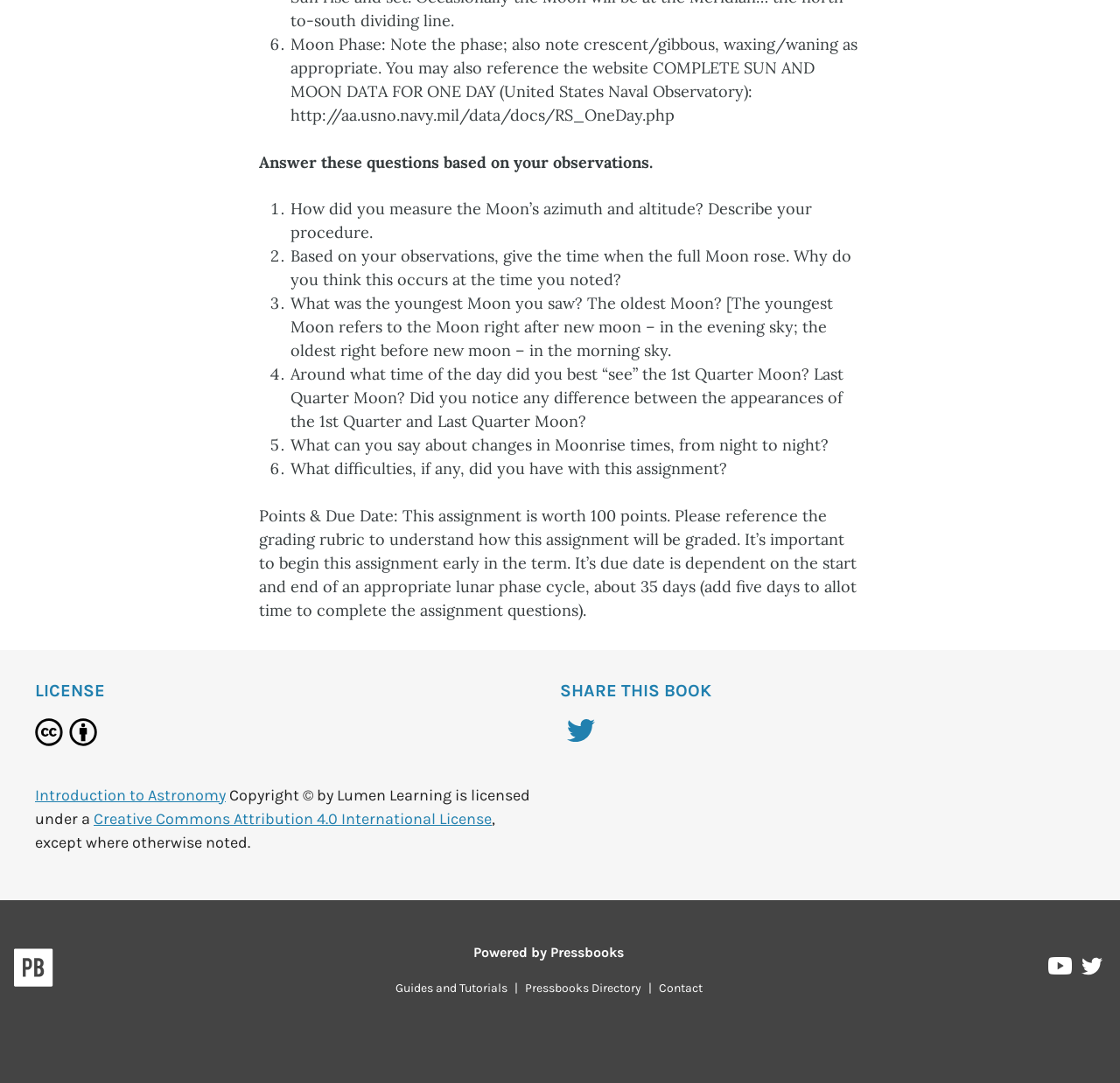What is the name of the organization that owns the copyright?
Please answer the question as detailed as possible.

The organization that owns the copyright is Lumen Learning, as mentioned in the text 'Copyright © by Lumen Learning'.